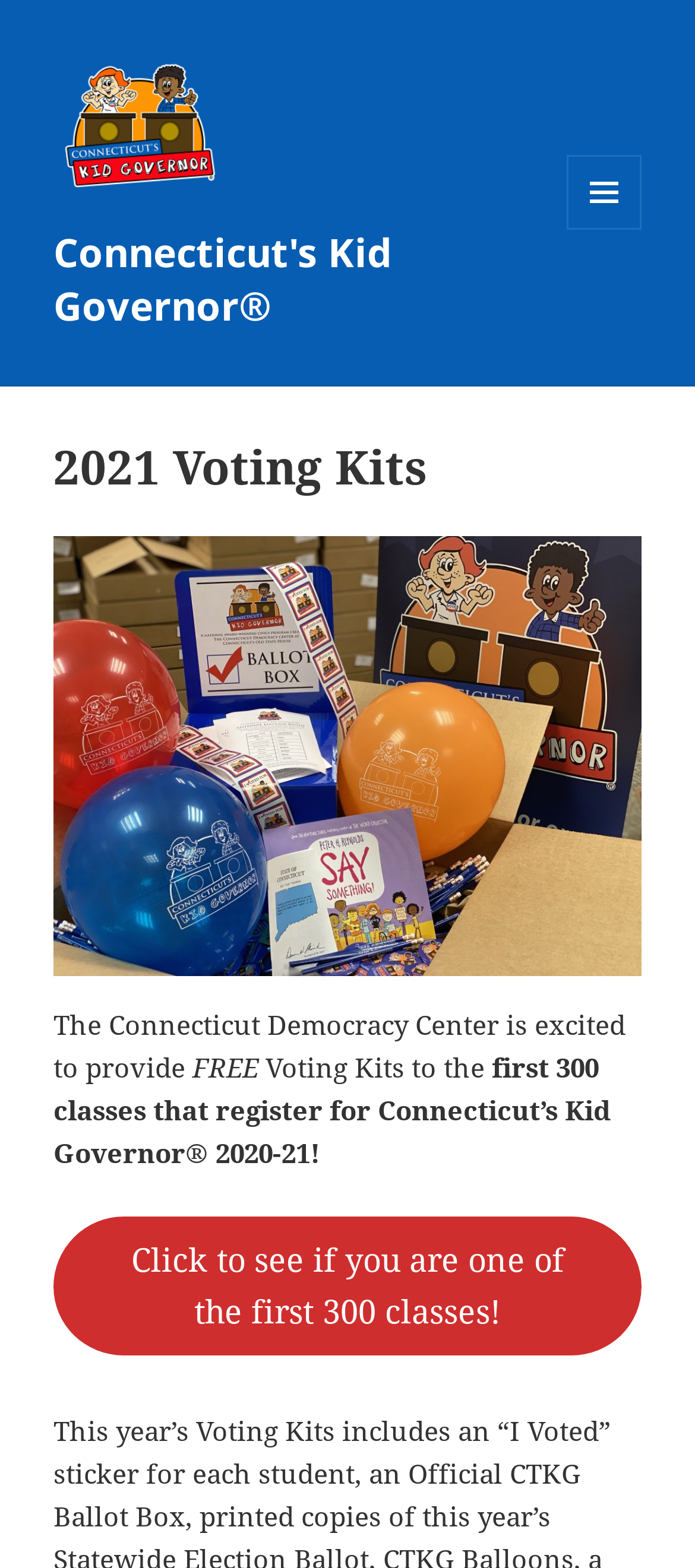Locate the UI element described by Menu and widgets and provide its bounding box coordinates. Use the format (top-left x, top-left y, bottom-right x, bottom-right y) with all values as floating point numbers between 0 and 1.

[0.815, 0.099, 0.923, 0.146]